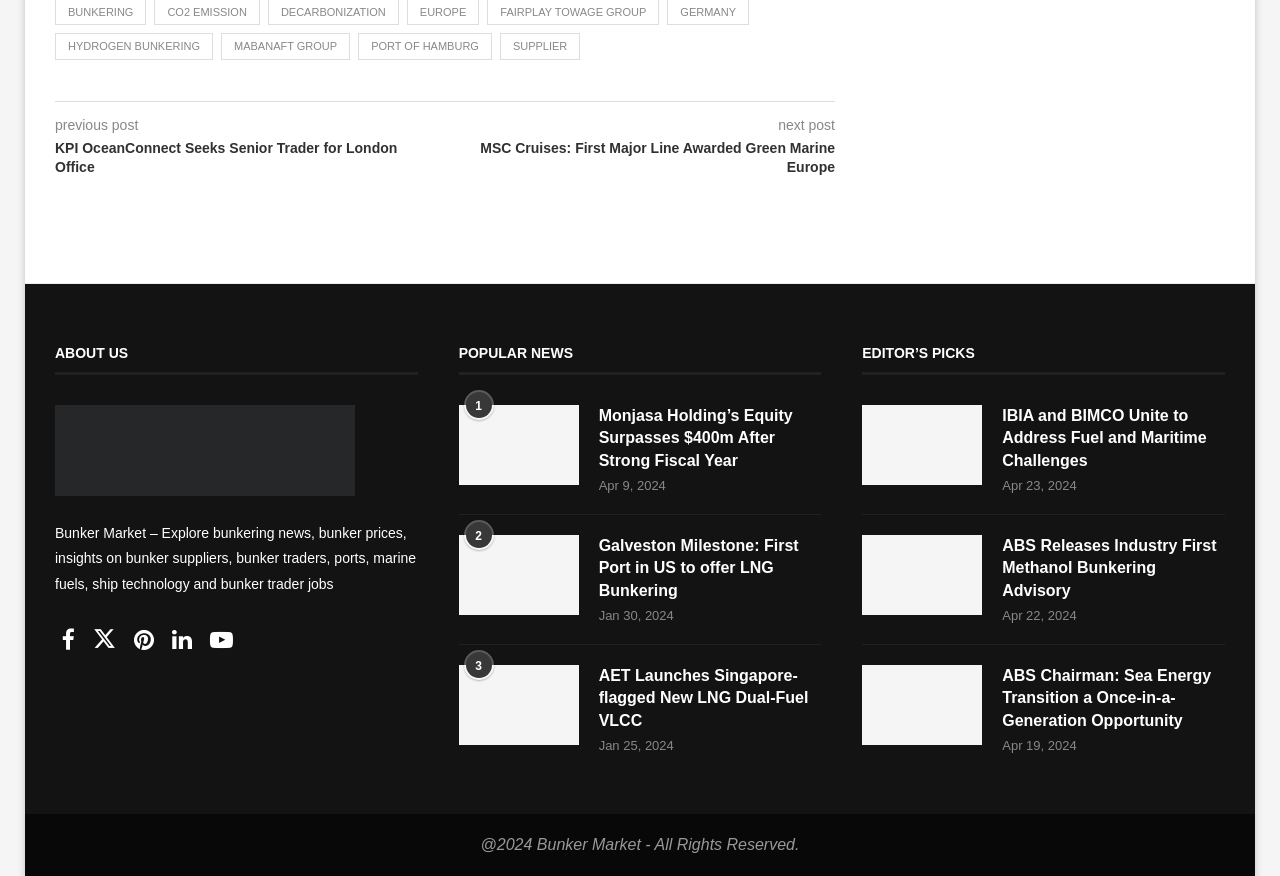Determine the bounding box coordinates for the clickable element required to fulfill the instruction: "Visit MSC Cruises: First Major Line Awarded Green Marine Europe". Provide the coordinates as four float numbers between 0 and 1, i.e., [left, top, right, bottom].

[0.348, 0.158, 0.652, 0.203]